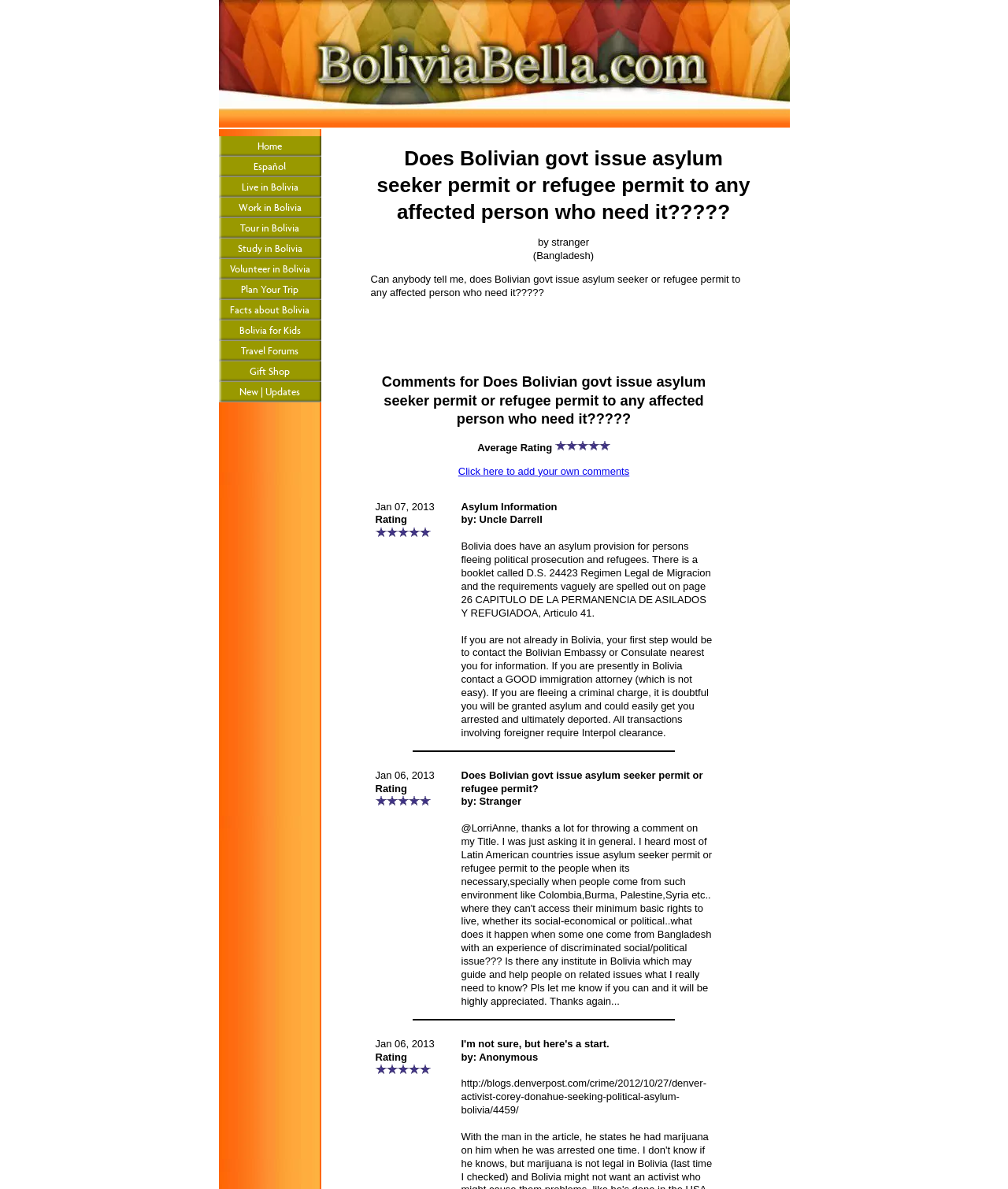Identify and extract the main heading from the webpage.

Does Bolivian govt issue asylum seeker permit or refugee permit to any affected person who need it?????